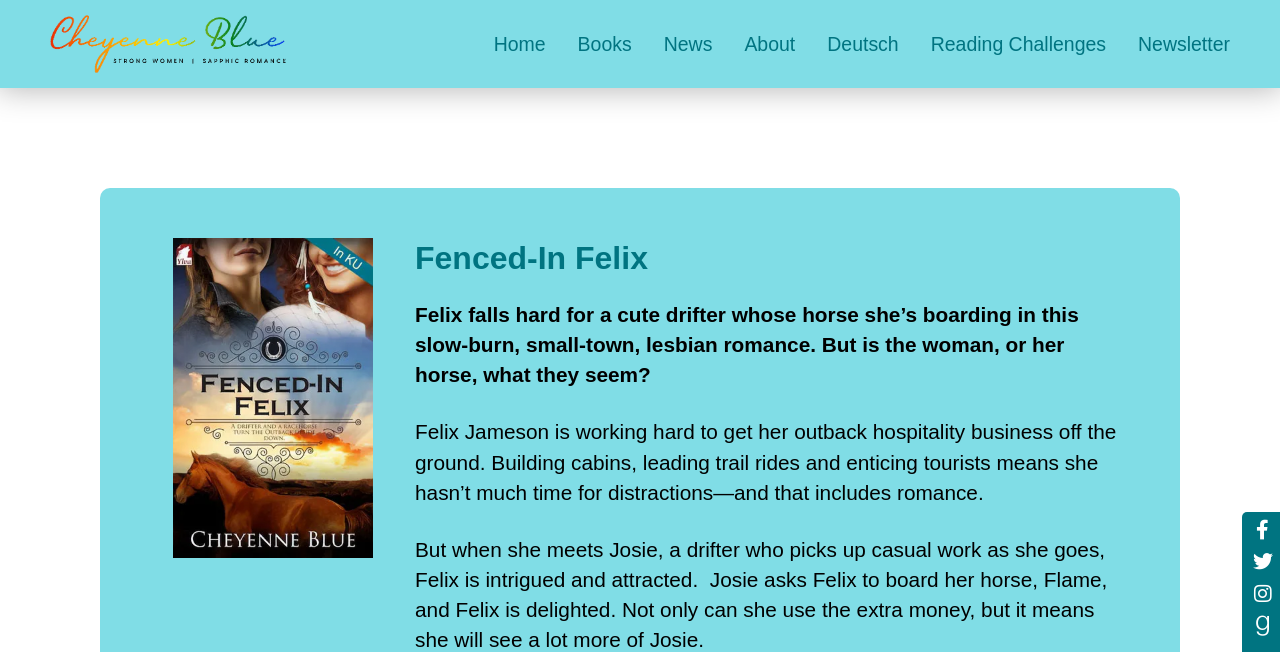Extract the bounding box of the UI element described as: "Deutsch".

[0.646, 0.026, 0.702, 0.109]